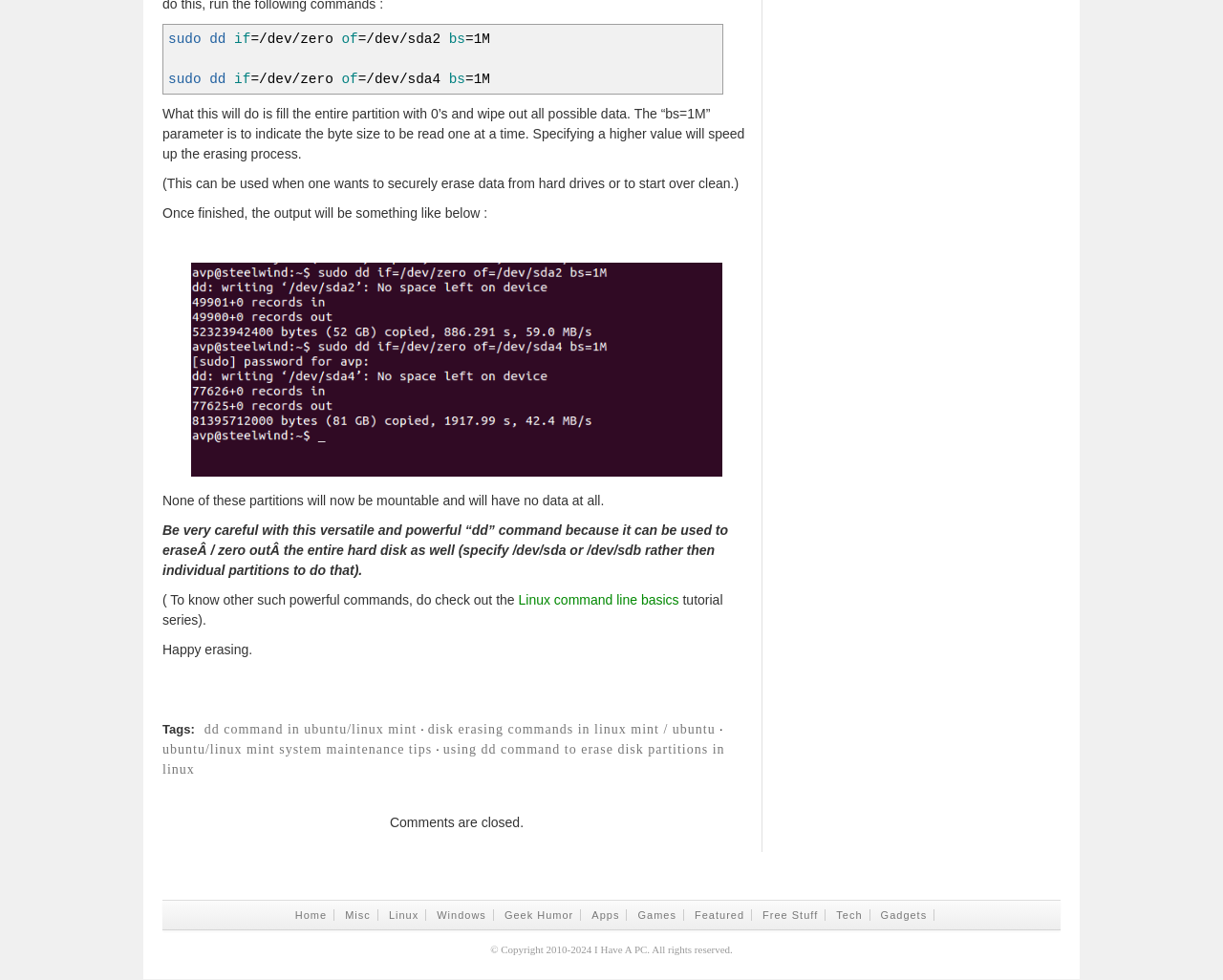What is the warning about the 'dd' command?
Please ensure your answer is as detailed and informative as possible.

The 'dd' command is versatile and powerful, and it can be used to erase/zero out the entire hard disk as well, so be very careful when using it.